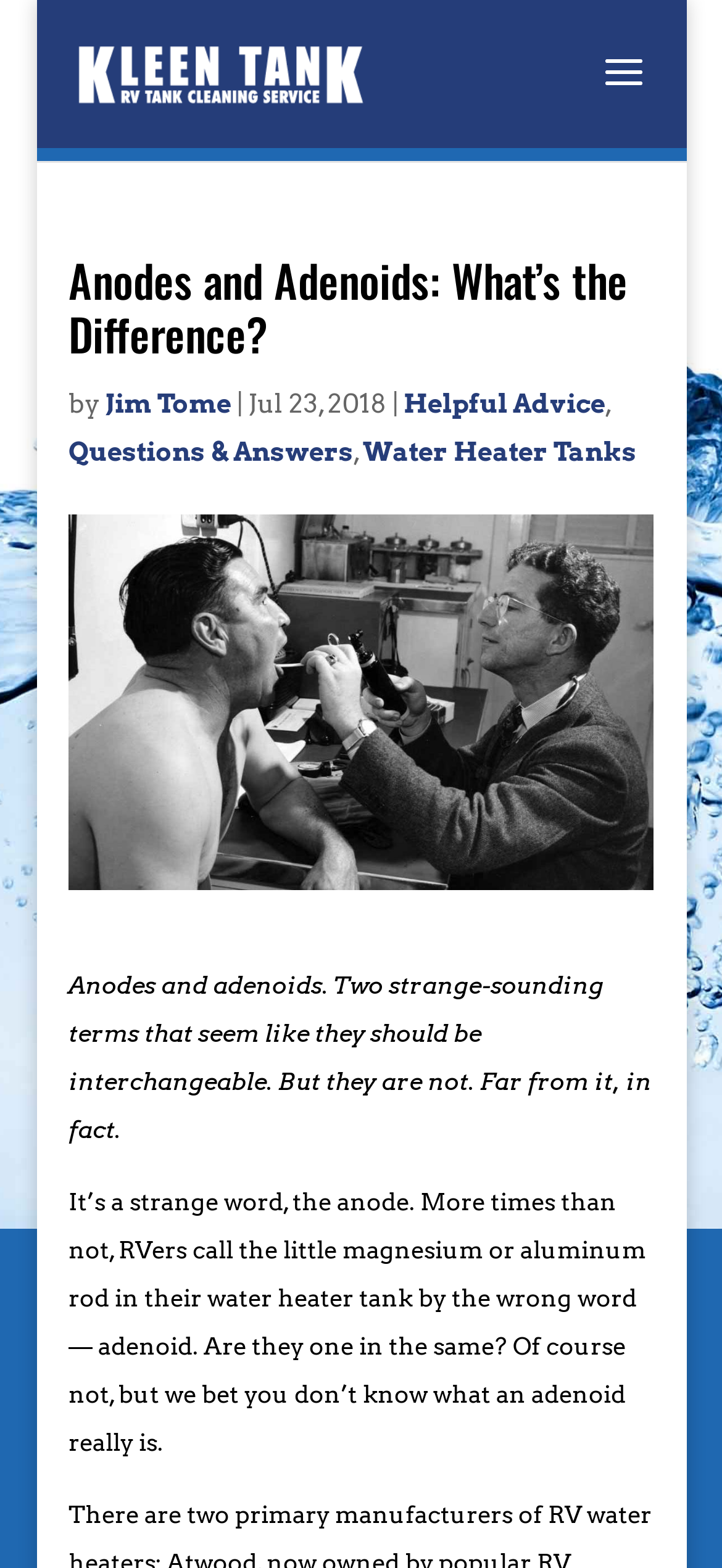Utilize the details in the image to thoroughly answer the following question: What is the author of the article?

The author of the article can be found by looking at the text following the heading 'Anodes and Adenoids: What’s the Difference?'. The text 'by' is followed by the author's name, which is 'Jim Tome'.